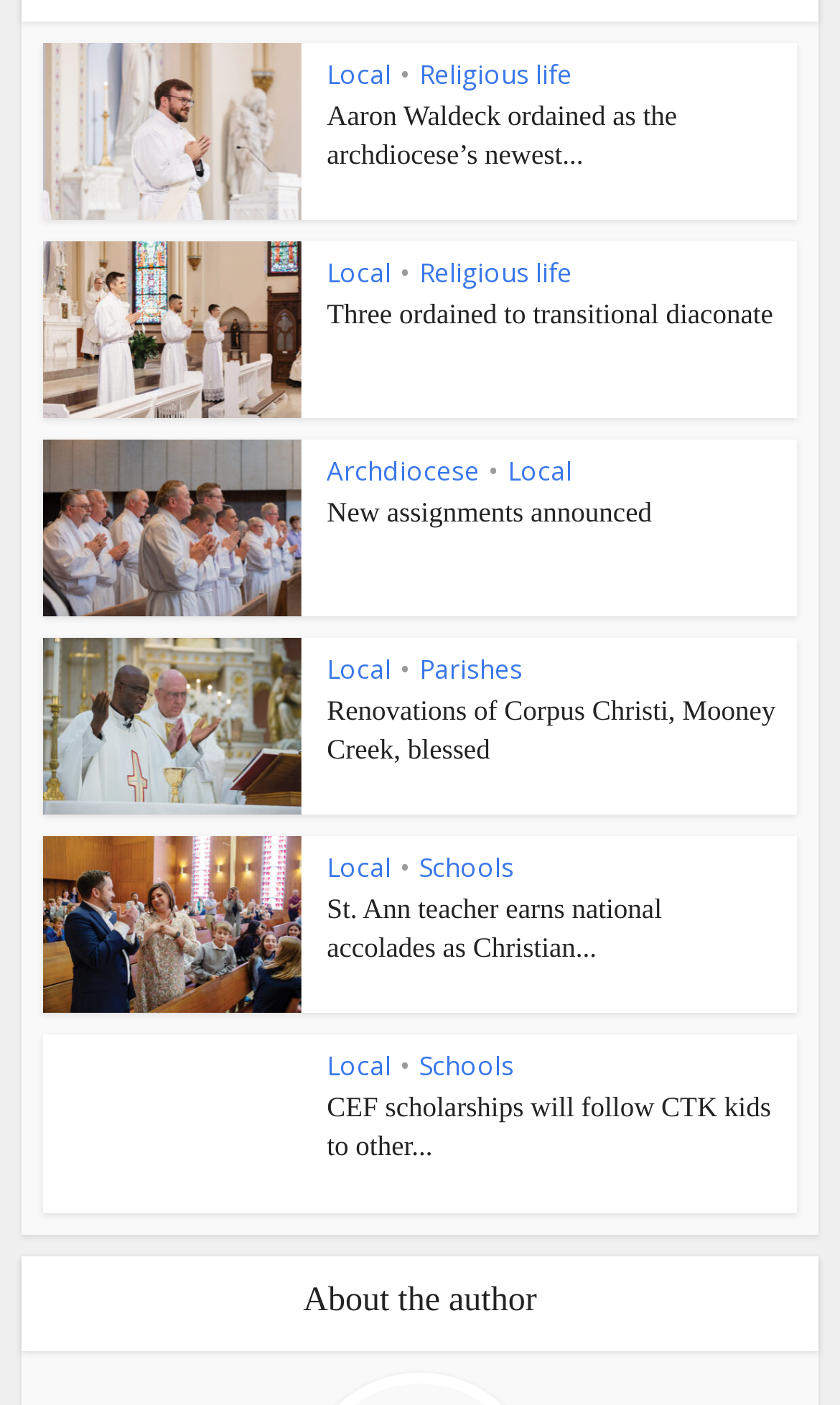Respond to the following query with just one word or a short phrase: 
How many articles are on this webpage?

6